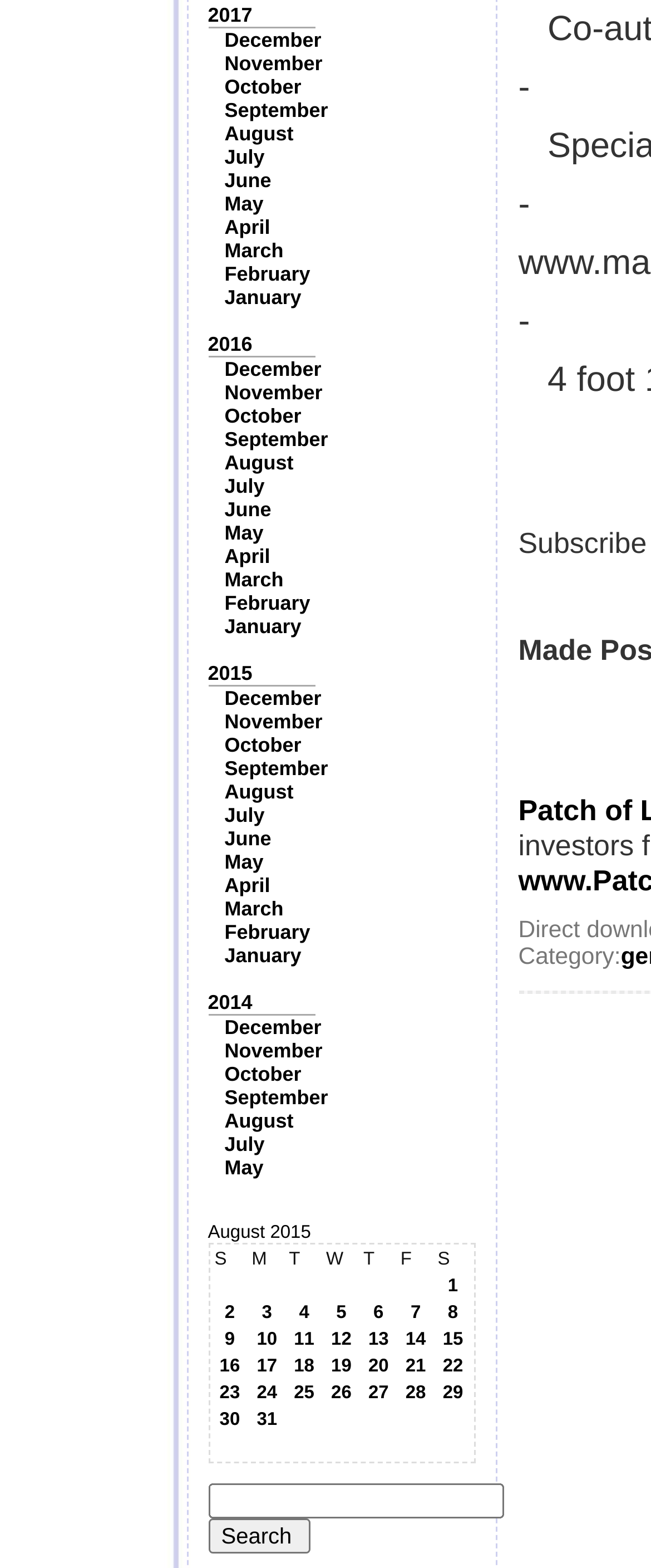Can you look at the image and give a comprehensive answer to the question:
How many columns are in the table?

The table has 7 columns, which are labeled as 'S', 'M', 'T', 'W', 'T', 'F', and 'S' respectively. These column headers are located in the first row of the table with bounding boxes ranging from [0.327, 0.796, 0.379, 0.811] to [0.67, 0.796, 0.722, 0.811].